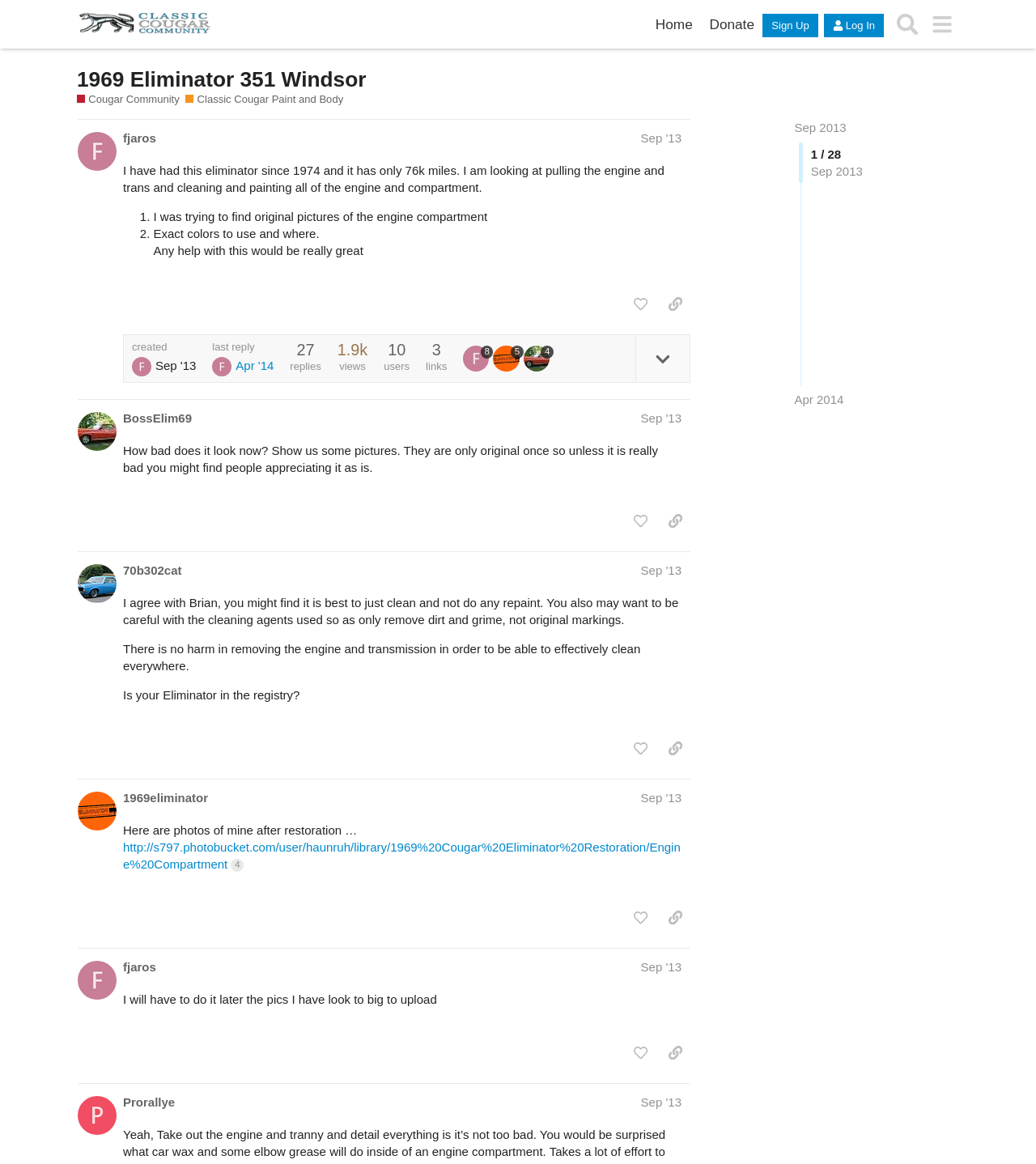Create an in-depth description of the webpage, covering main sections.

This webpage appears to be a forum discussion thread on the Classic Cougar Community Forum, specifically focused on a 1969 Eliminator 351 Windsor. The page is divided into several sections, with a header at the top containing links to the forum's home page, donate, sign up, log in, and search functions.

Below the header, there is a heading that displays the title of the thread, "1969 Eliminator 351 Windsor - Cougar Community / Classic Cougar Paint and Body." This is followed by a series of posts from different users, each with their own heading displaying the user's name and the date they posted.

The first post, from user "fjaros," contains a brief description of their 1969 Eliminator, which they have owned since 1974 and have only 76,000 miles on. They are planning to pull the engine and transmission to clean and paint the engine compartment. The post also includes a list of questions they have, such as finding original pictures of the engine compartment and determining the exact colors to use.

The subsequent posts are responses from other users, including "BossElim69" and "70b302cat," who offer advice and suggestions on how to proceed with the restoration. They recommend cleaning the engine compartment carefully to avoid damaging any original markings and suggest removing the engine and transmission to ensure a thorough cleaning.

The fourth post, from user "1969eliminator," includes a link to photos of their own restored 1969 Eliminator, which may serve as a reference for the original poster.

Throughout the page, there are various buttons and links, including "like this post," "copy a link to this post to clipboard," and links to other users' profiles. The page also displays the number of replies, views, and users who have participated in the discussion.